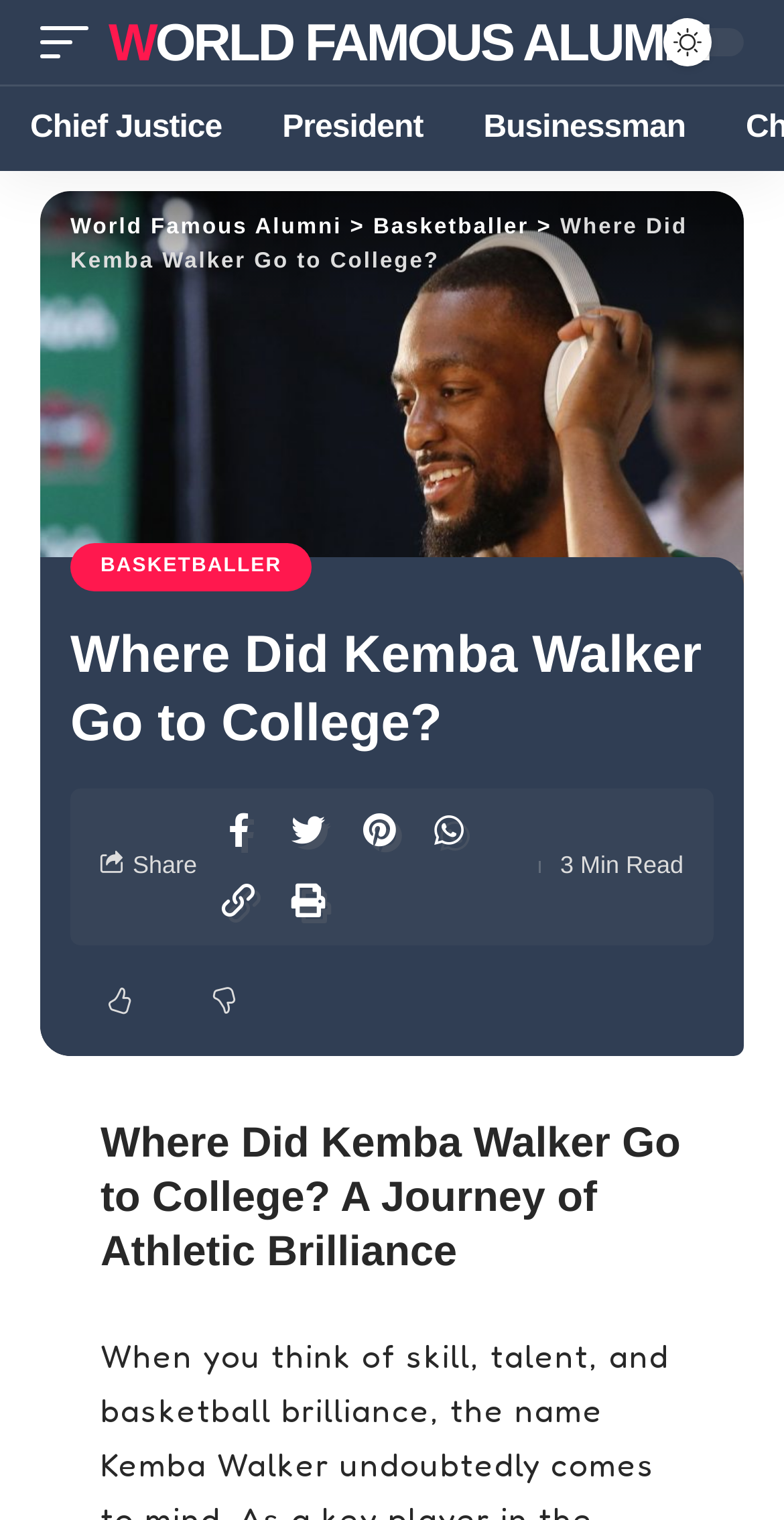Please identify the bounding box coordinates of the area that needs to be clicked to follow this instruction: "Click on the 'BASKETBALLER' link".

[0.09, 0.357, 0.398, 0.389]